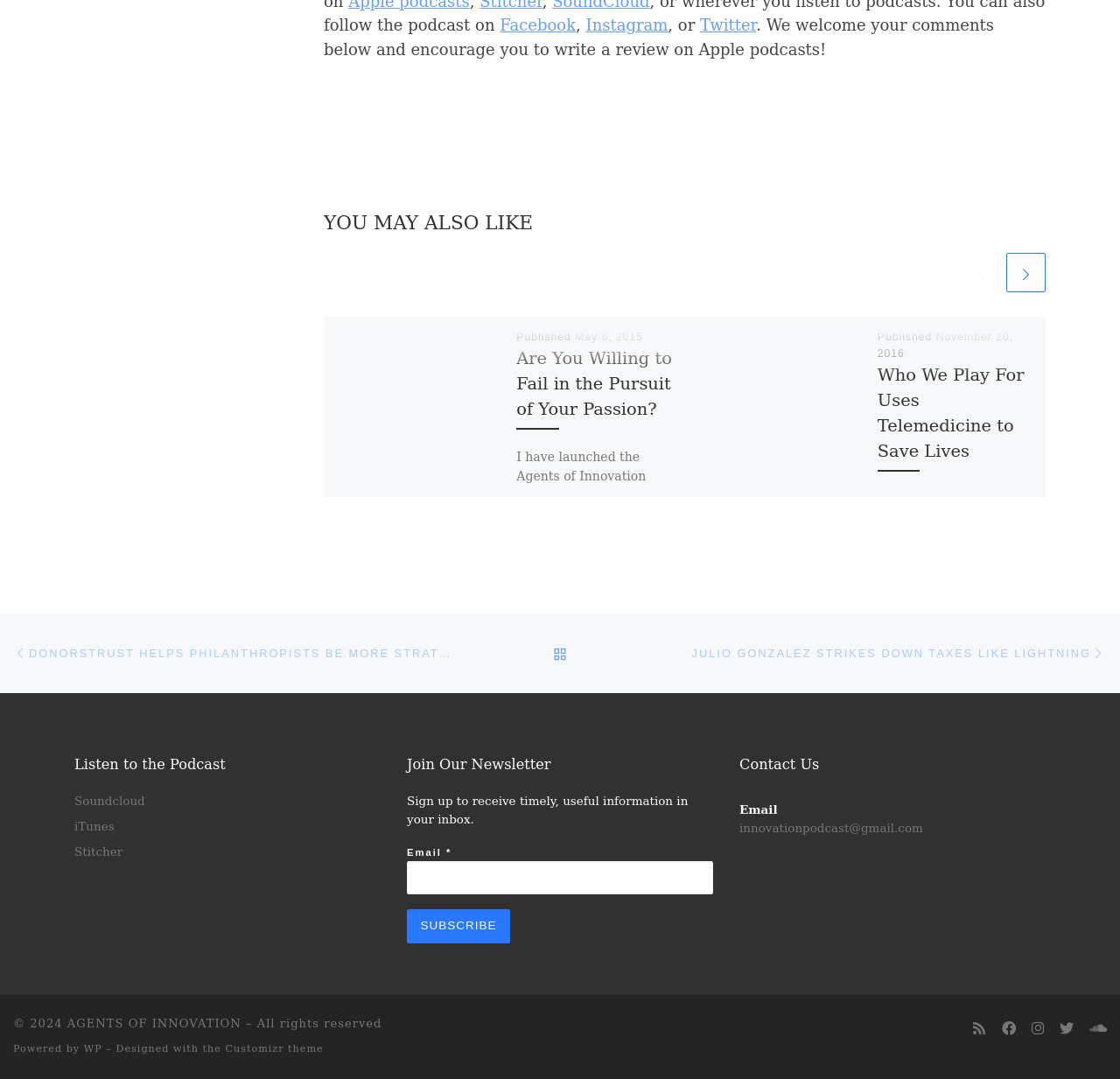How many podcast platforms are listed?
Use the image to answer the question with a single word or phrase.

4